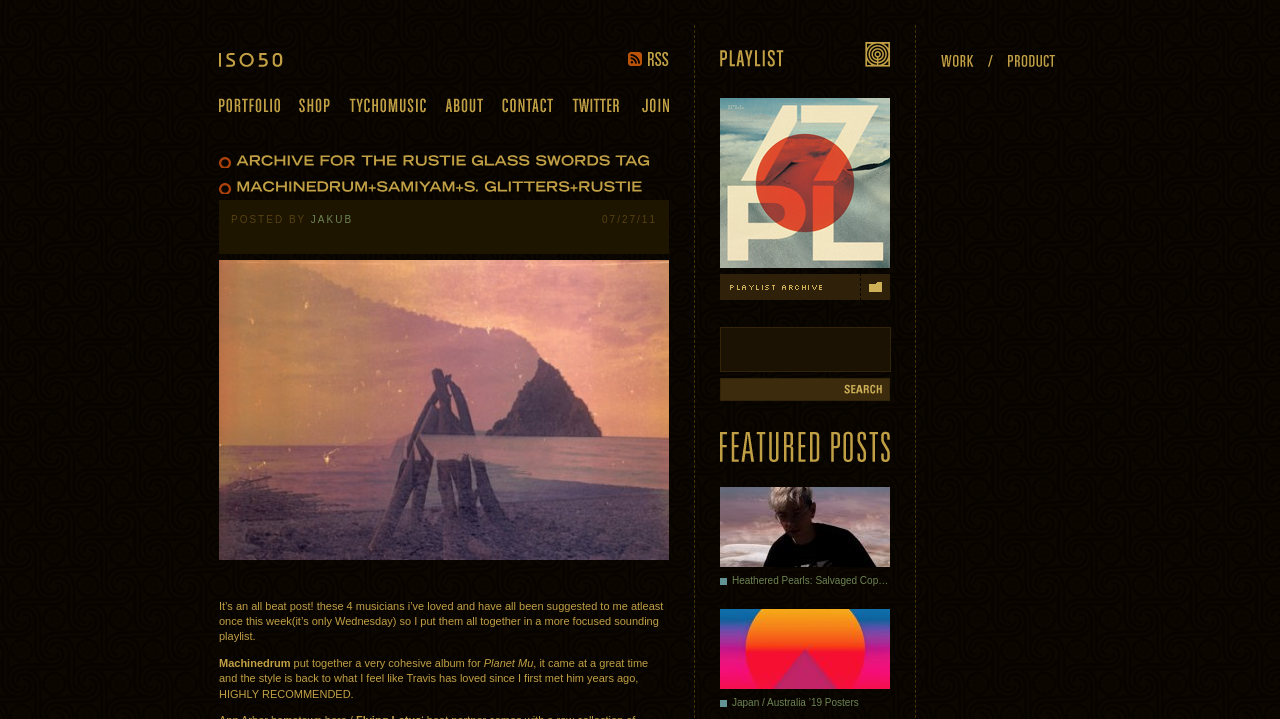Please determine the bounding box coordinates of the clickable area required to carry out the following instruction: "Click on the ISO50 link". The coordinates must be four float numbers between 0 and 1, represented as [left, top, right, bottom].

[0.171, 0.071, 0.243, 0.095]